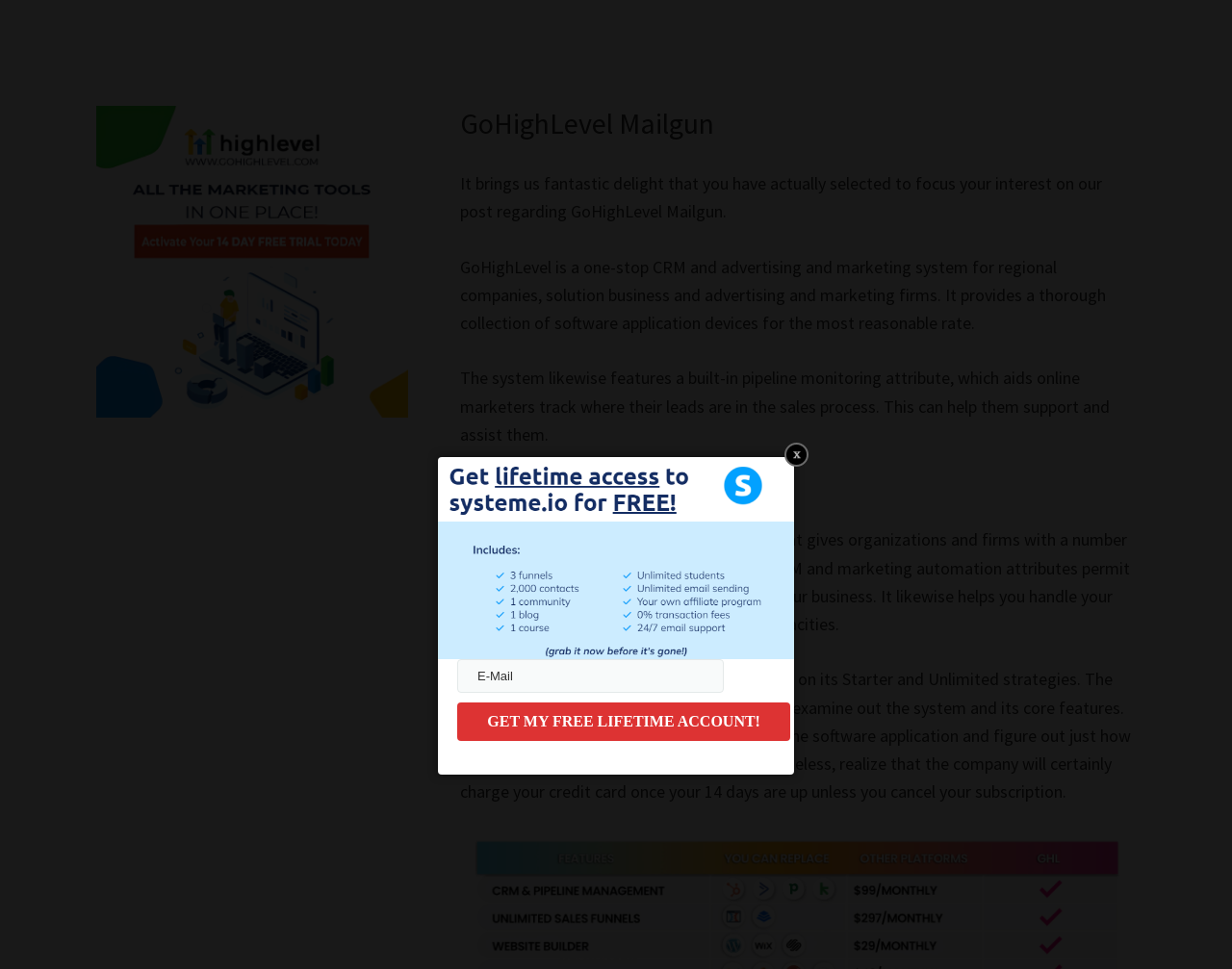Create a detailed summary of the webpage's content and design.

The webpage is about GoHighLevel Mailgun, a one-stop CRM and marketing system for local businesses, service businesses, and marketing firms. At the top, there are two links, "Skip to main content" and "Skip to primary sidebar", which are positioned at the top-left corner of the page.

Below these links, there is a header section with a heading "GoHighLevel Mailgun" in the middle of the page. Underneath the header, there are three paragraphs of text that provide an introduction to GoHighLevel Mailgun, describing its features and benefits.

To the right of the header section, there is a primary sidebar with a heading "Primary Sidebar" at the top. The sidebar takes up about a quarter of the page's width and is positioned from the top to the middle of the page.

Further down the page, there is a section with a heading "Features" in the middle of the page. Below this heading, there are two more paragraphs of text that describe the features of GoHighLevel Mailgun, including its CRM and marketing automation capabilities, pipeline tracking, and review management features.

At the bottom of the page, there is a form with a textbox labeled "E-Mail" and a button "GET MY FREE LIFETIME ACCOUNT!" positioned to the right of the textbox. The form is located near the bottom-left corner of the page.